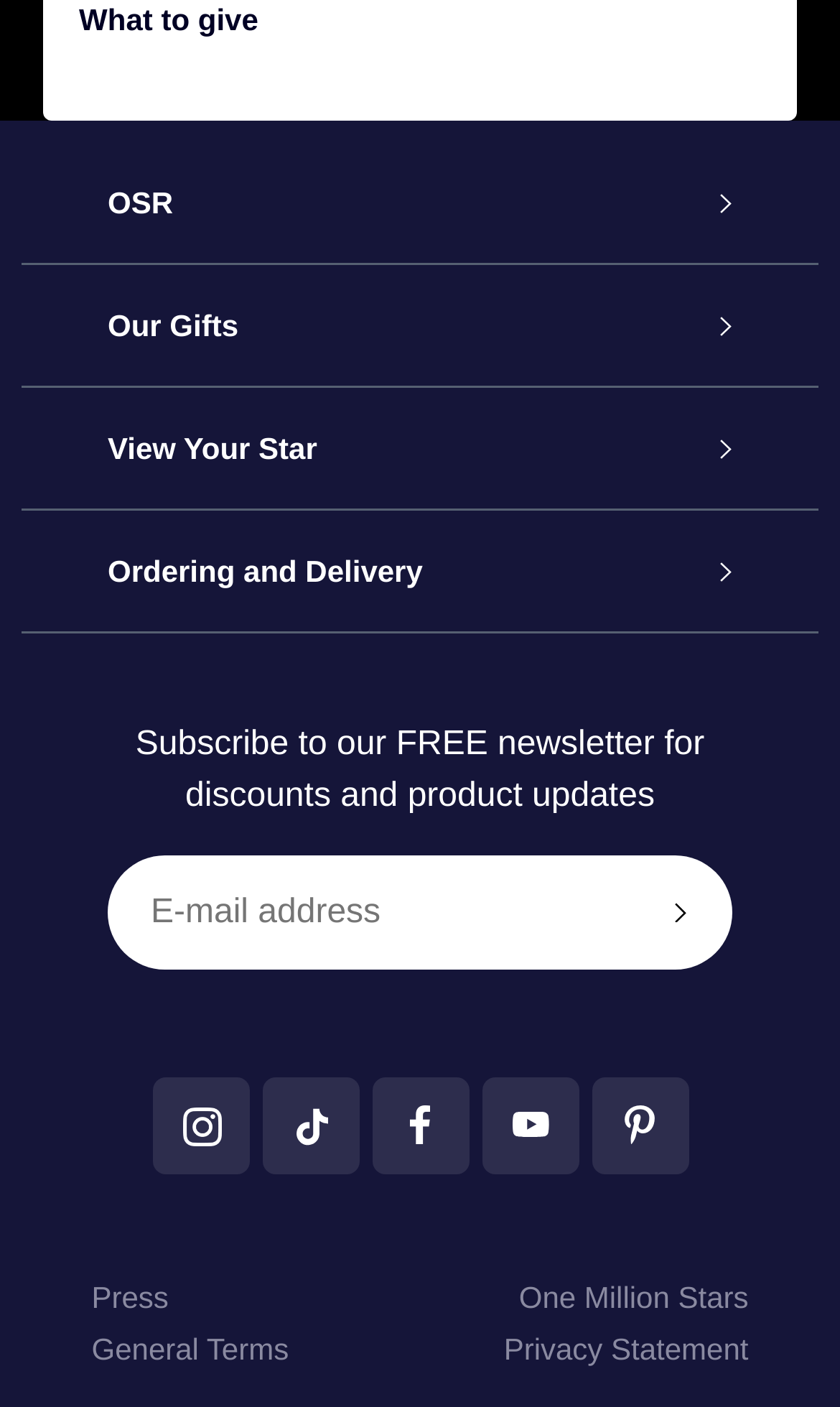Based on what you see in the screenshot, provide a thorough answer to this question: Can I view my star on this website?

I found a button labeled 'View Your Star' which suggests that users can view their star on this website, possibly by logging in or registering.